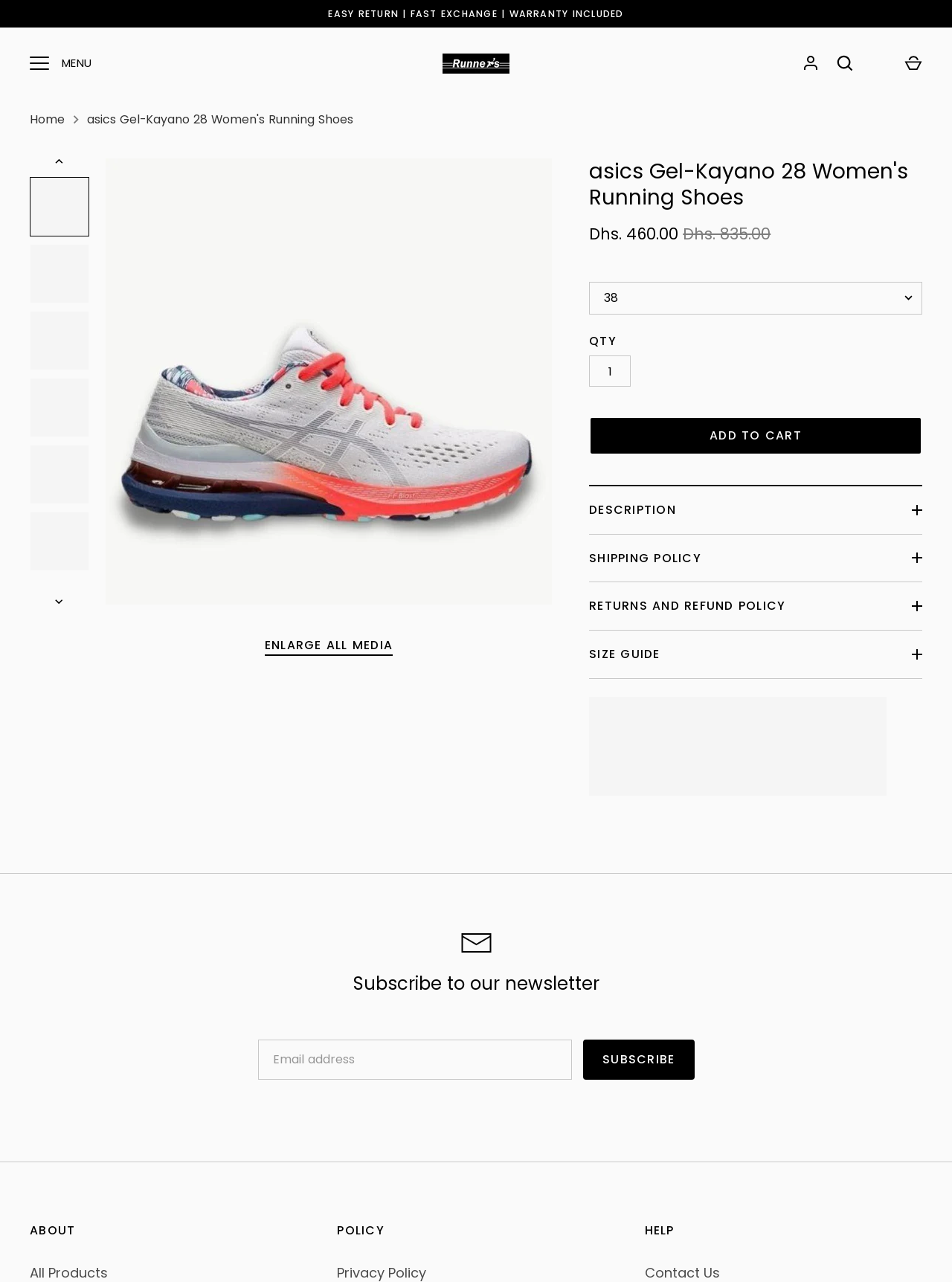Please specify the bounding box coordinates in the format (top-left x, top-left y, bottom-right x, bottom-right y), with all values as floating point numbers between 0 and 1. Identify the bounding box of the UI element described by: aria-label="Account"

[0.834, 0.037, 0.869, 0.062]